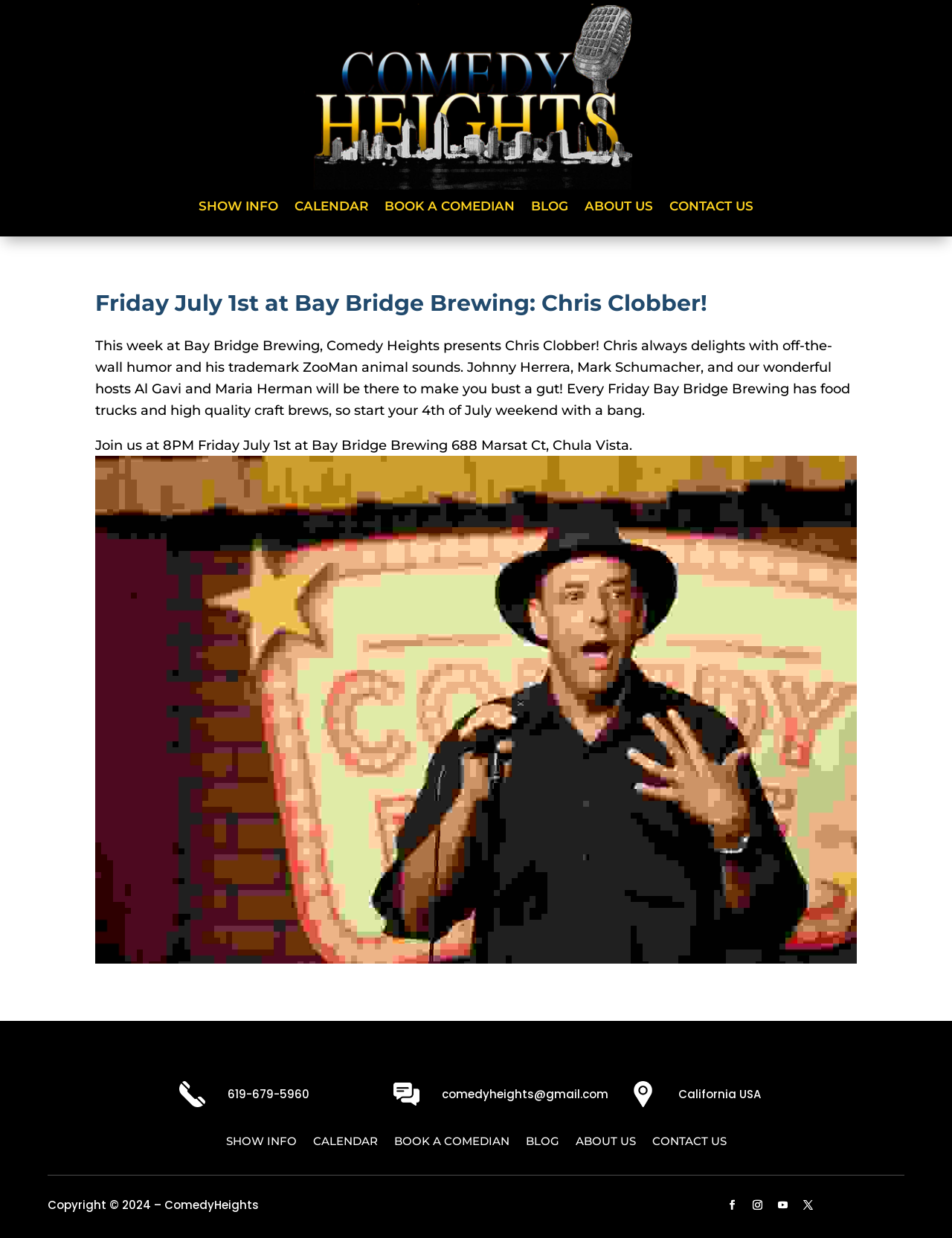What is the state where Comedy Heights is located?
Based on the visual, give a brief answer using one word or a short phrase.

California